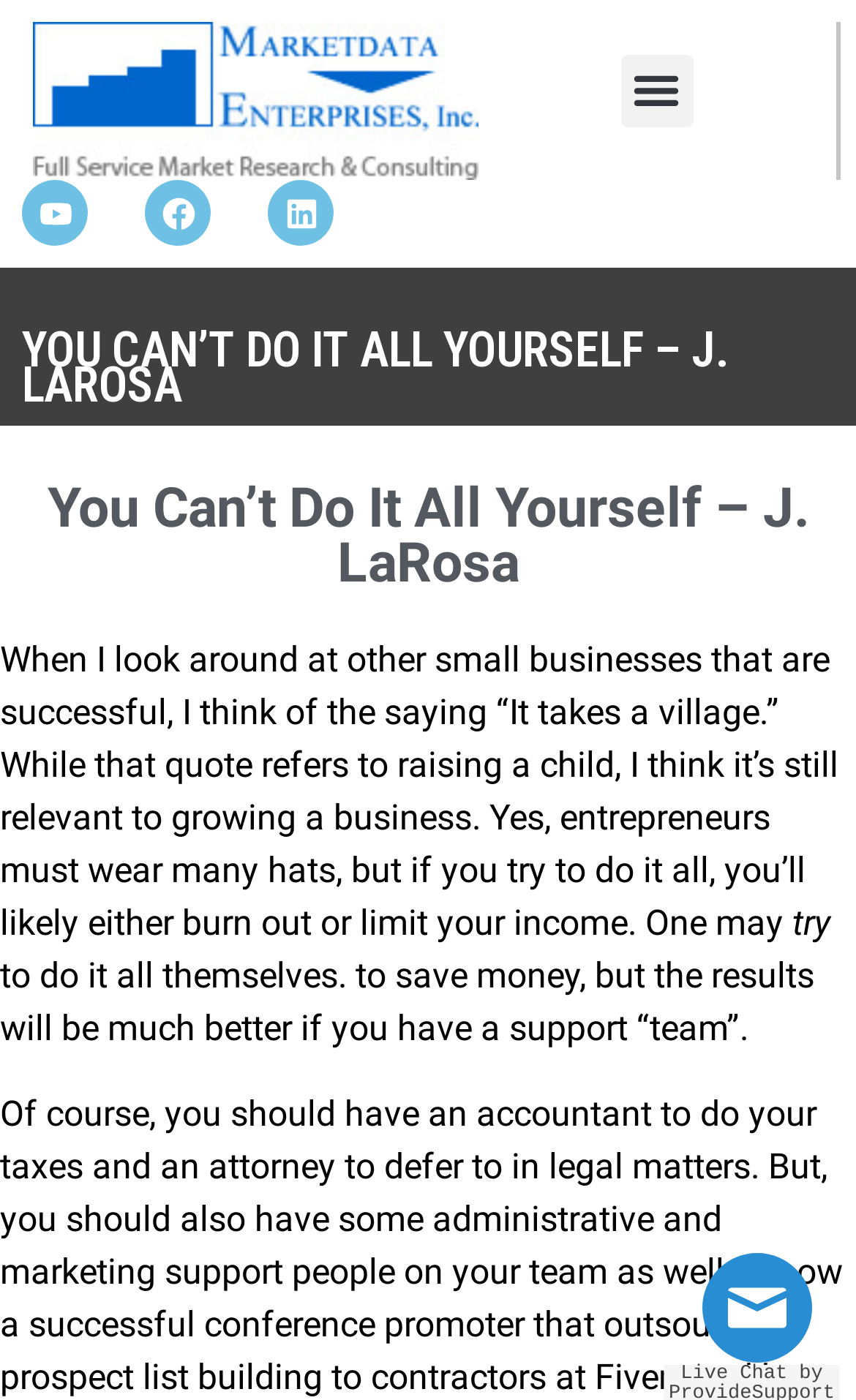What is the name of the author mentioned on the webpage? Using the information from the screenshot, answer with a single word or phrase.

J. LaRosa